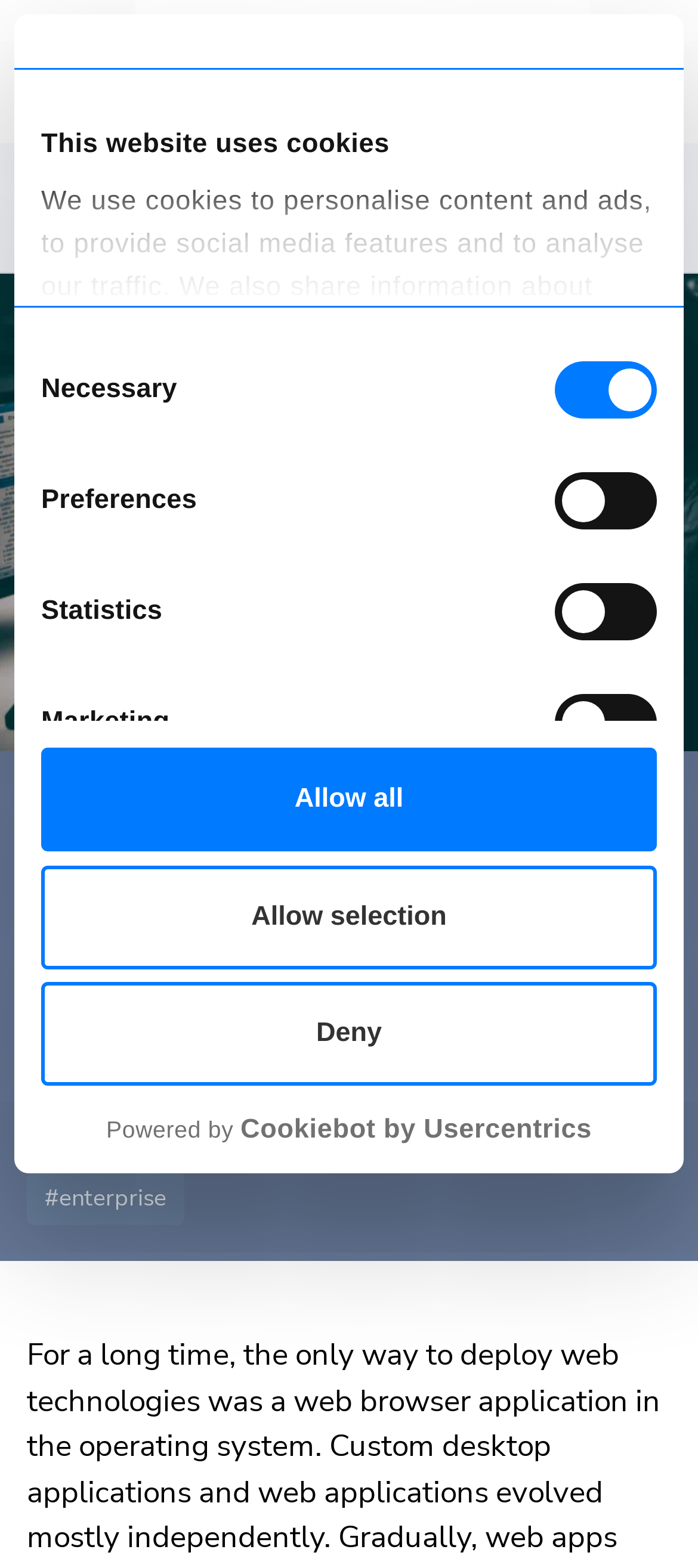Answer the question using only a single word or phrase: 
What is the title of the blog post?

Chromium Embedded Framework – a Solution for Desktop and Web Technologies Integration